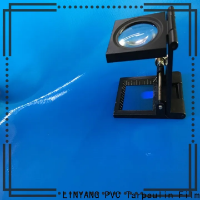Refer to the image and offer a detailed explanation in response to the question: What is the purpose of the stand?

The stand is used to hold the magnifying glass, and its purpose is to provide stability, allowing for focused observation of the surface details of the material beneath, as mentioned in the caption.